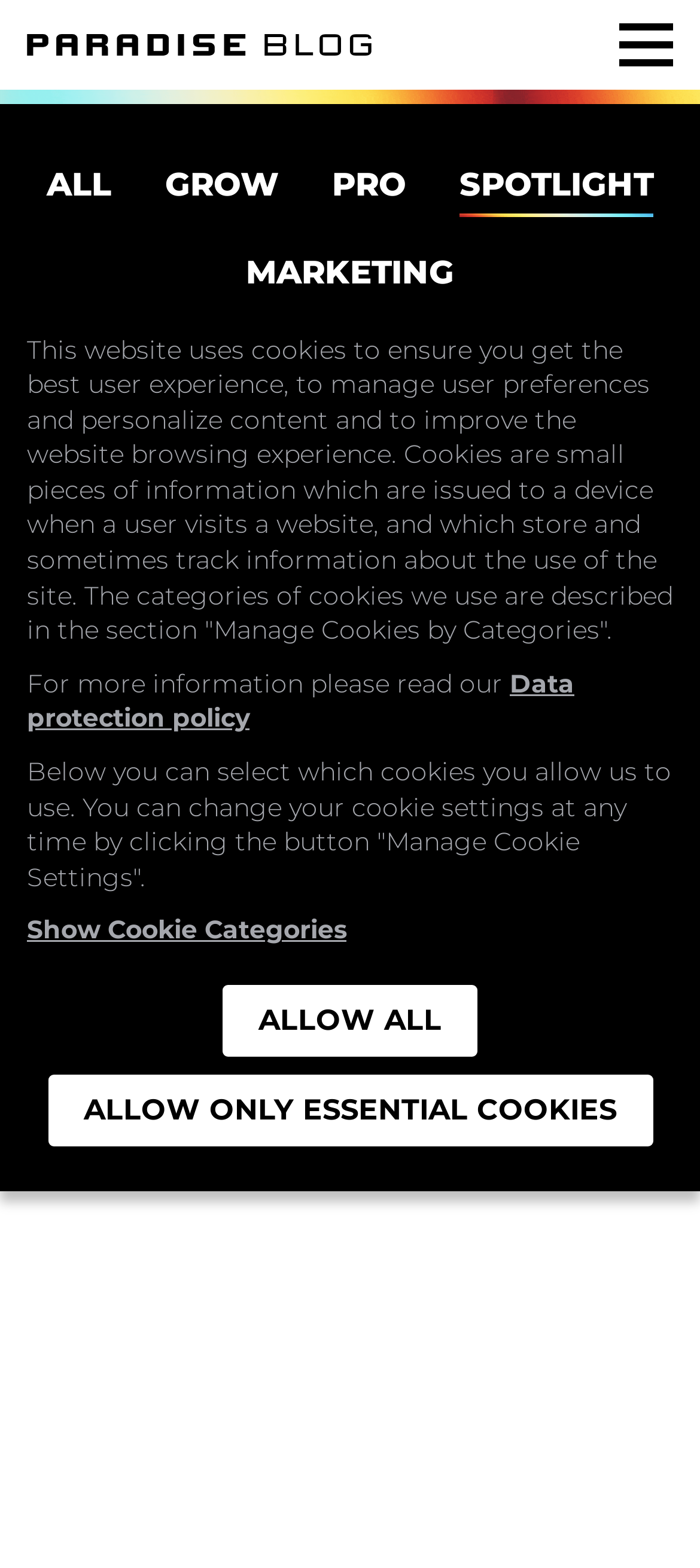Please identify the bounding box coordinates of the element's region that should be clicked to execute the following instruction: "Click the SPOTLIGHT link". The bounding box coordinates must be four float numbers between 0 and 1, i.e., [left, top, right, bottom].

[0.656, 0.105, 0.933, 0.13]